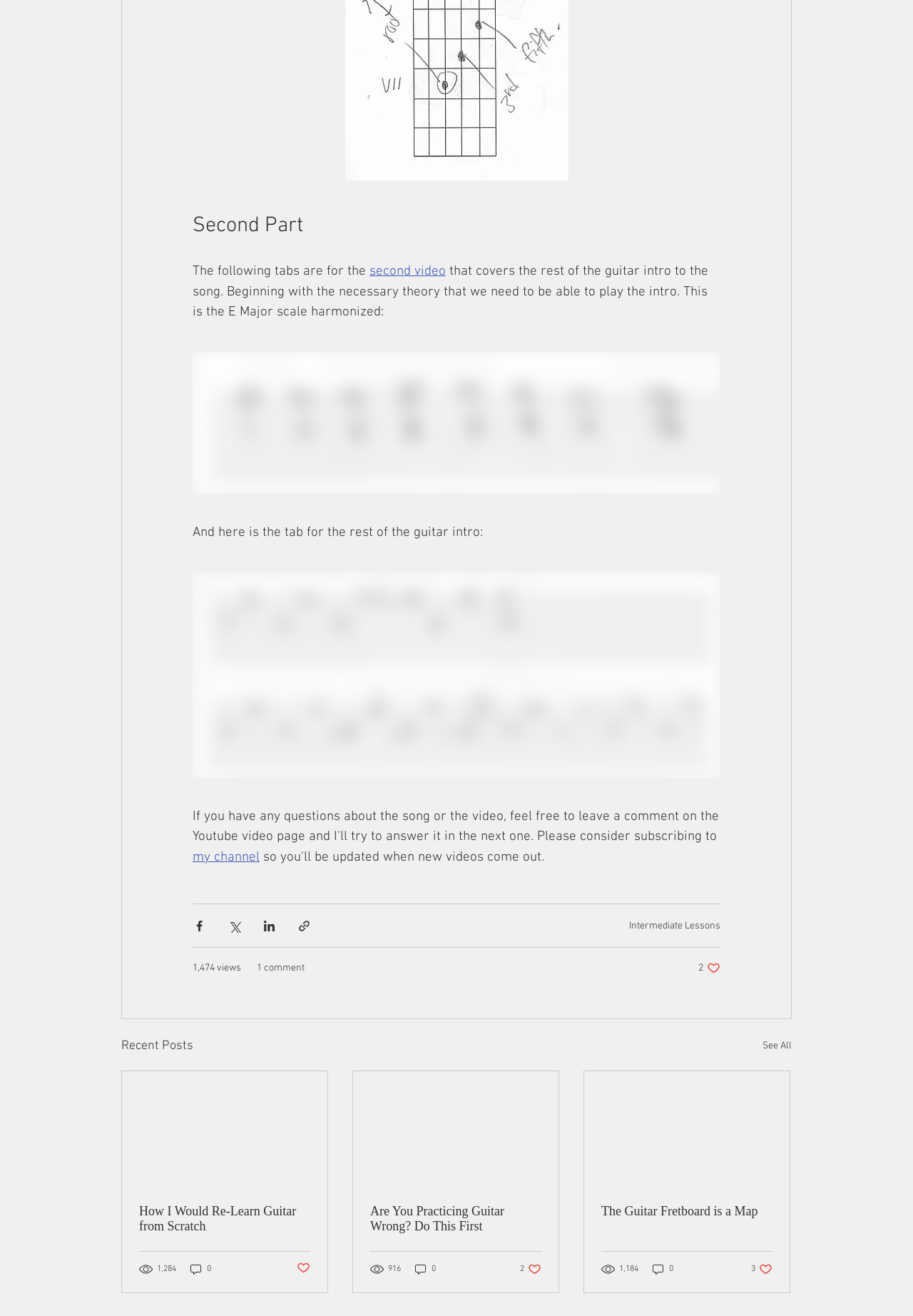How many views does the first article have?
Give a detailed response to the question by analyzing the screenshot.

The number of views for the first article is mentioned in the generic element with the text '1,474 views'.